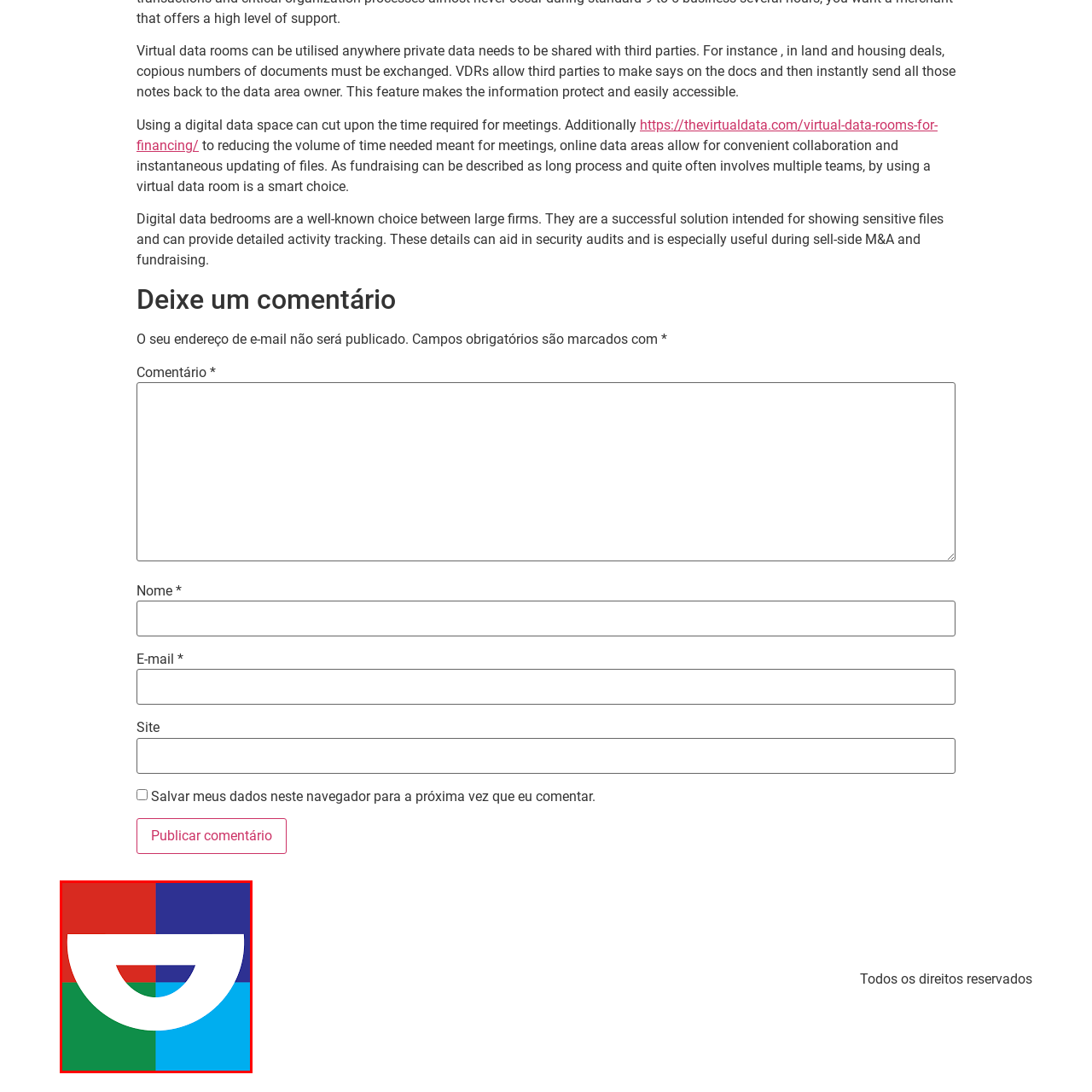Refer to the image within the red outline and provide a one-word or phrase answer to the question:
What is the significance of São Paulo in Brazil?

hub of commerce, art, and multiculturalism